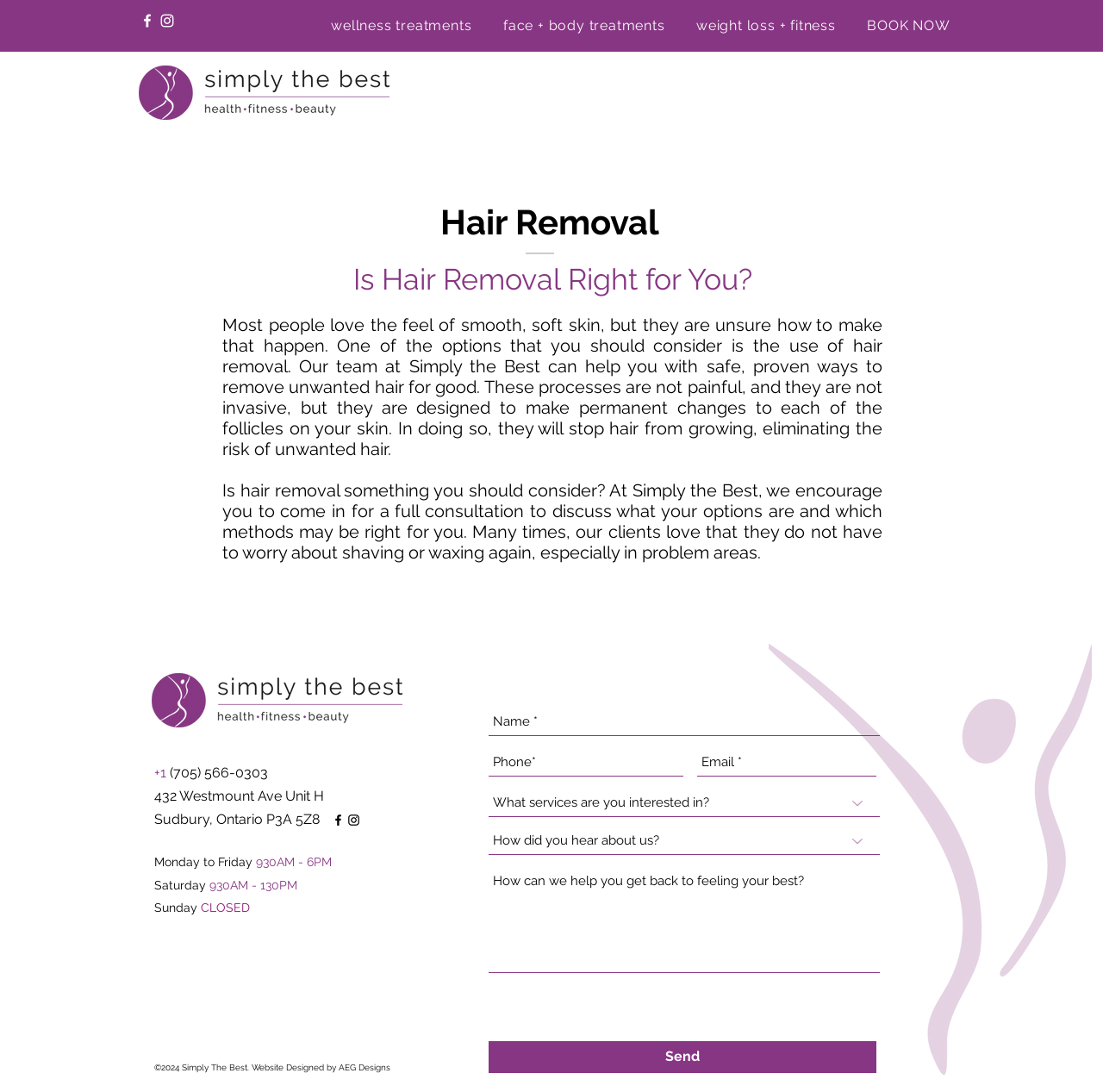What is the name of the wellness centre?
Based on the screenshot, provide your answer in one word or phrase.

Simply the Best